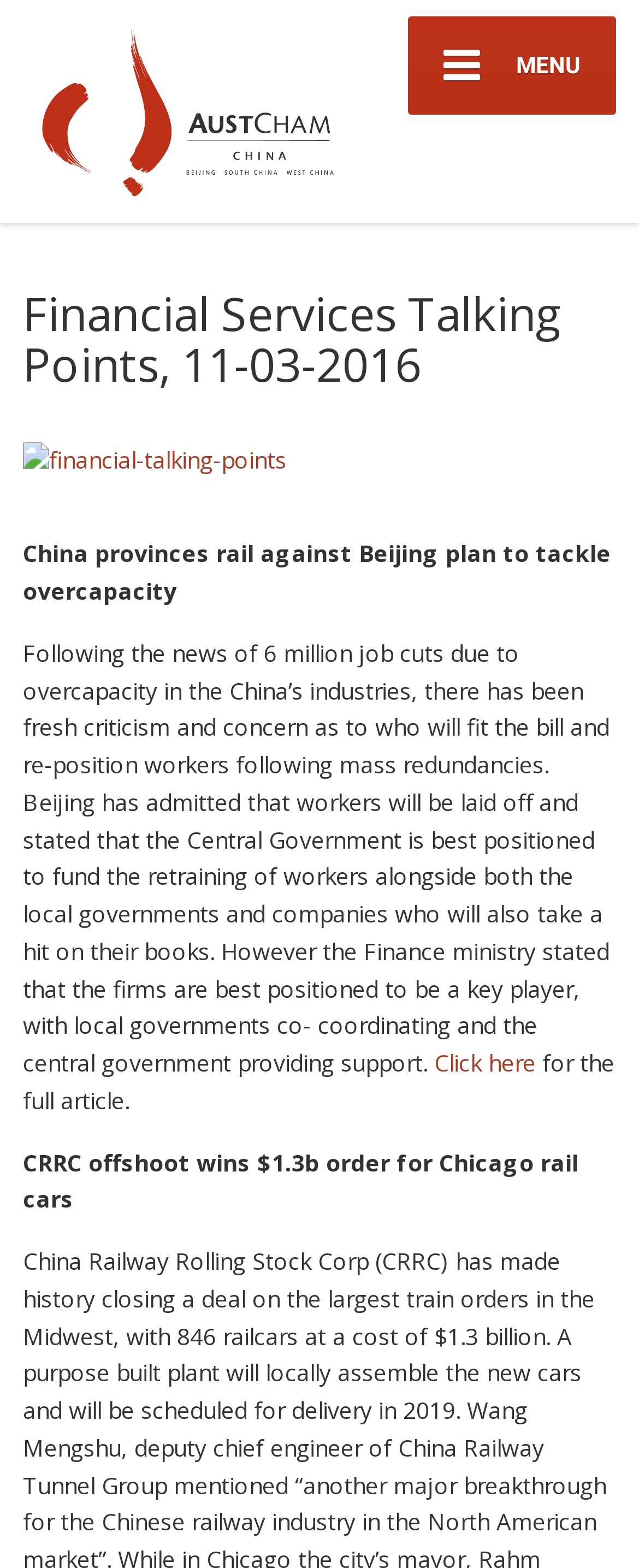Extract the primary headline from the webpage and present its text.

Financial Services Talking Points, 11-03-2016